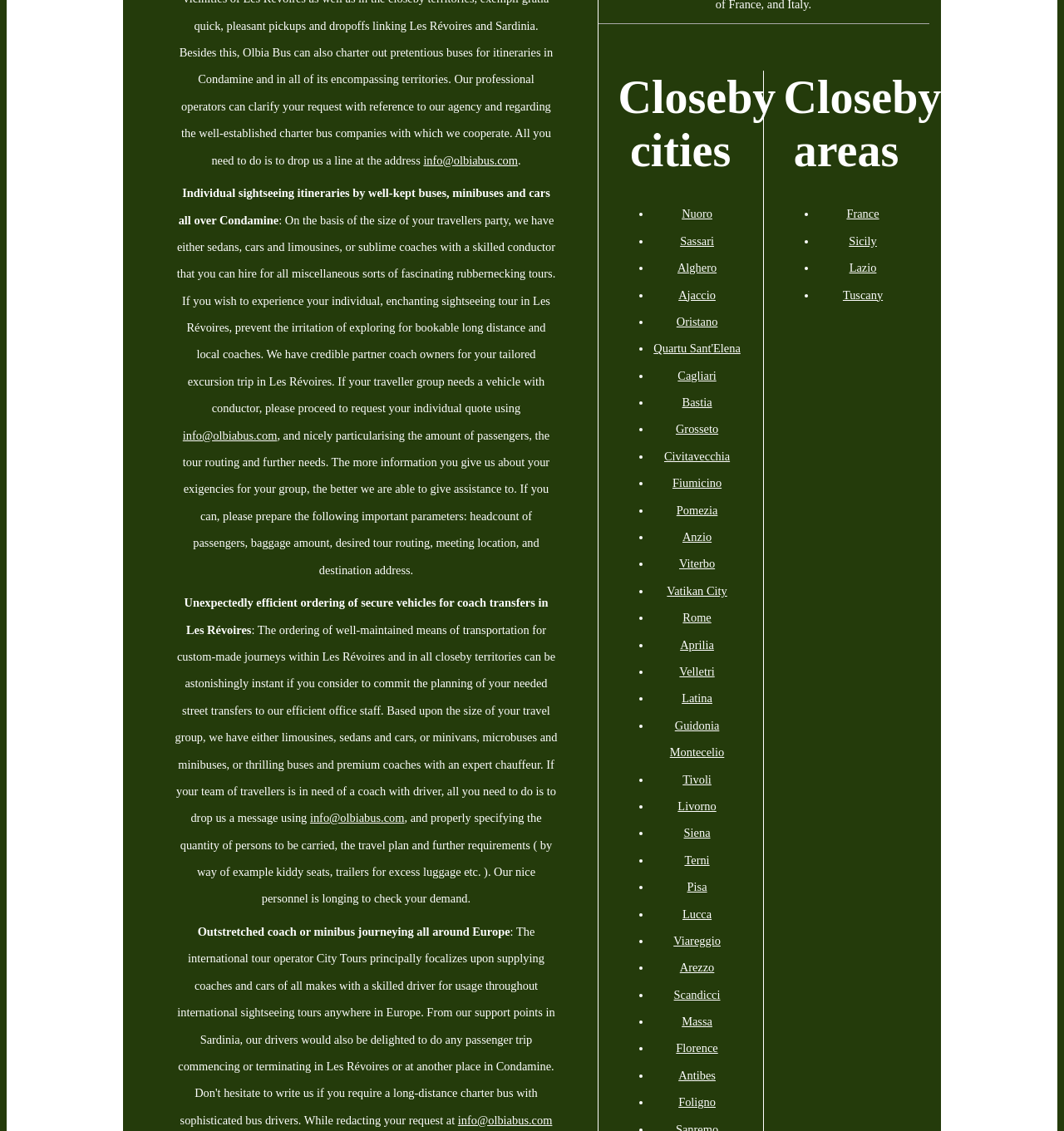Determine the bounding box coordinates of the clickable element to complete this instruction: "Explore coach transfers in Les Révoires". Provide the coordinates in the format of four float numbers between 0 and 1, [left, top, right, bottom].

[0.173, 0.527, 0.515, 0.562]